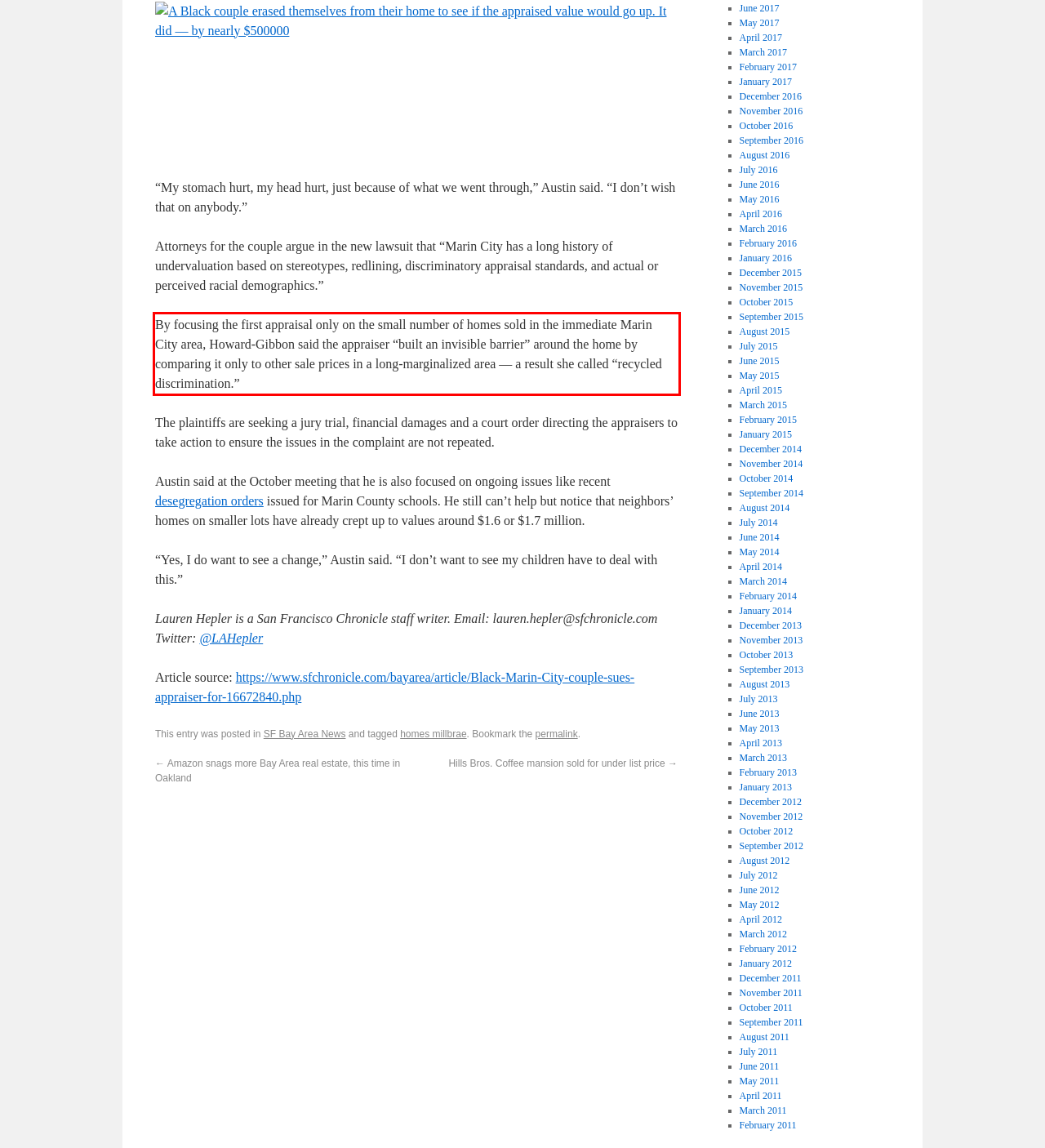Locate the red bounding box in the provided webpage screenshot and use OCR to determine the text content inside it.

By focusing the first appraisal only on the small number of homes sold in the immediate Marin City area, Howard-Gibbon said the appraiser “built an invisible barrier” around the home by comparing it only to other sale prices in a long-marginalized area — a result she called “recycled discrimination.”